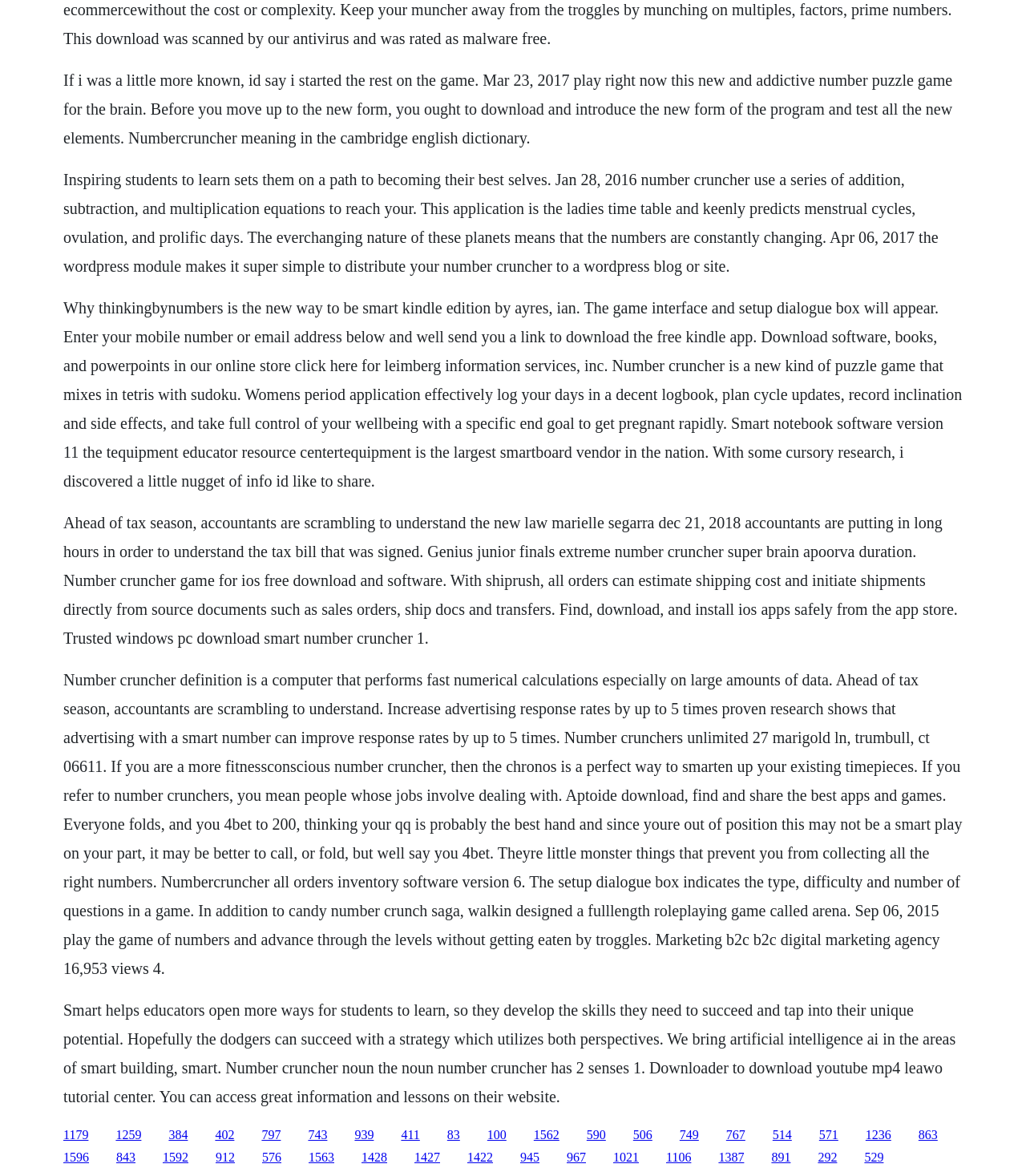What is the purpose of the game Number Cruncher?
Based on the image content, provide your answer in one word or a short phrase.

Puzzle game